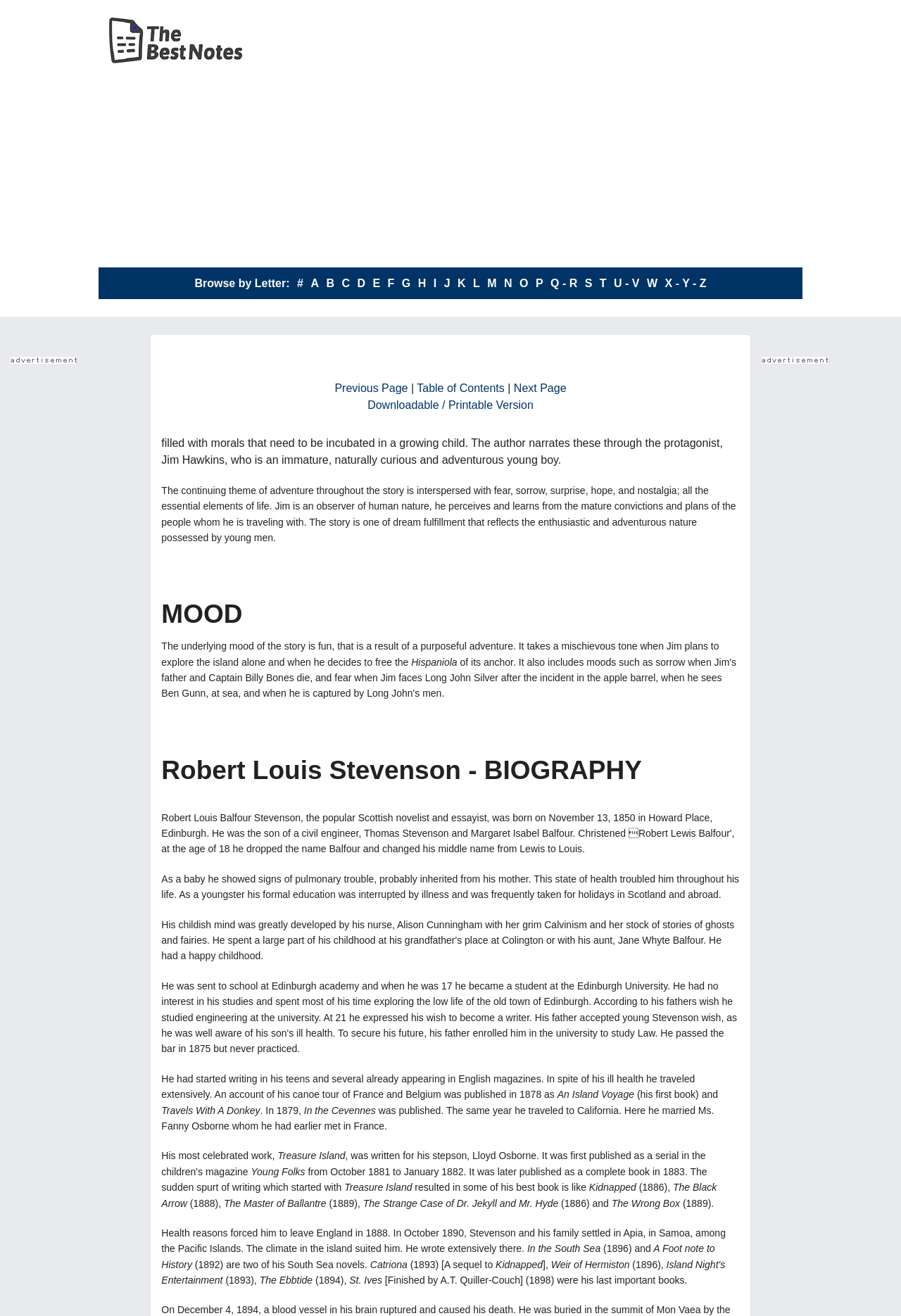What is the theme of the story?
Carefully analyze the image and provide a thorough answer to the question.

The theme of the story is adventure, which is evident from the text 'The continuing theme of adventure throughout the story is interspersed with fear, sorrow, surprise, hope, and nostalgia; all the essential elements of life.'